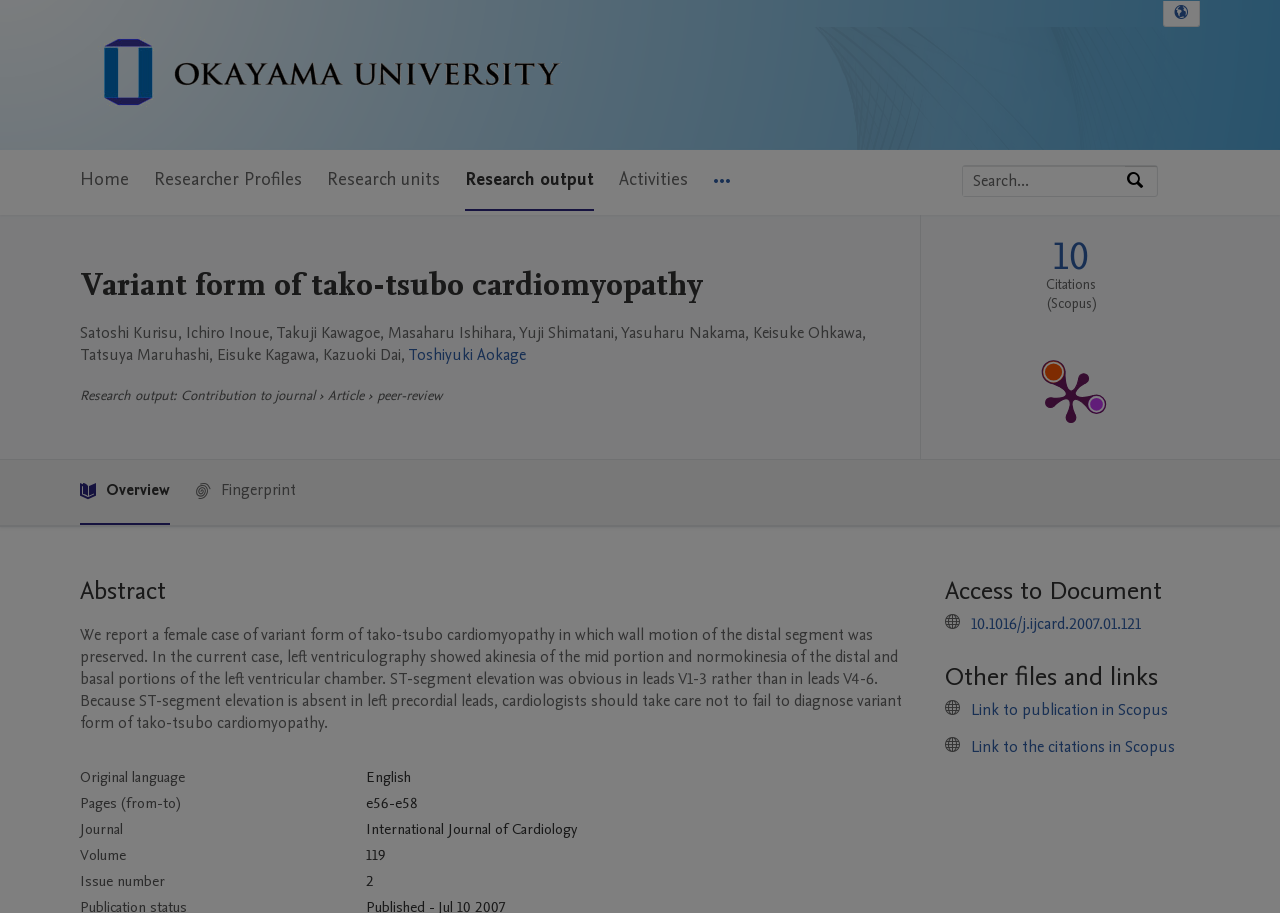What is the volume number of the journal?
Provide a detailed answer to the question using information from the image.

I found the answer by looking at the table under the 'Abstract' section, which lists the publication details. The 'Volume' row has a cell with the value '119', which indicates the volume number of the journal.